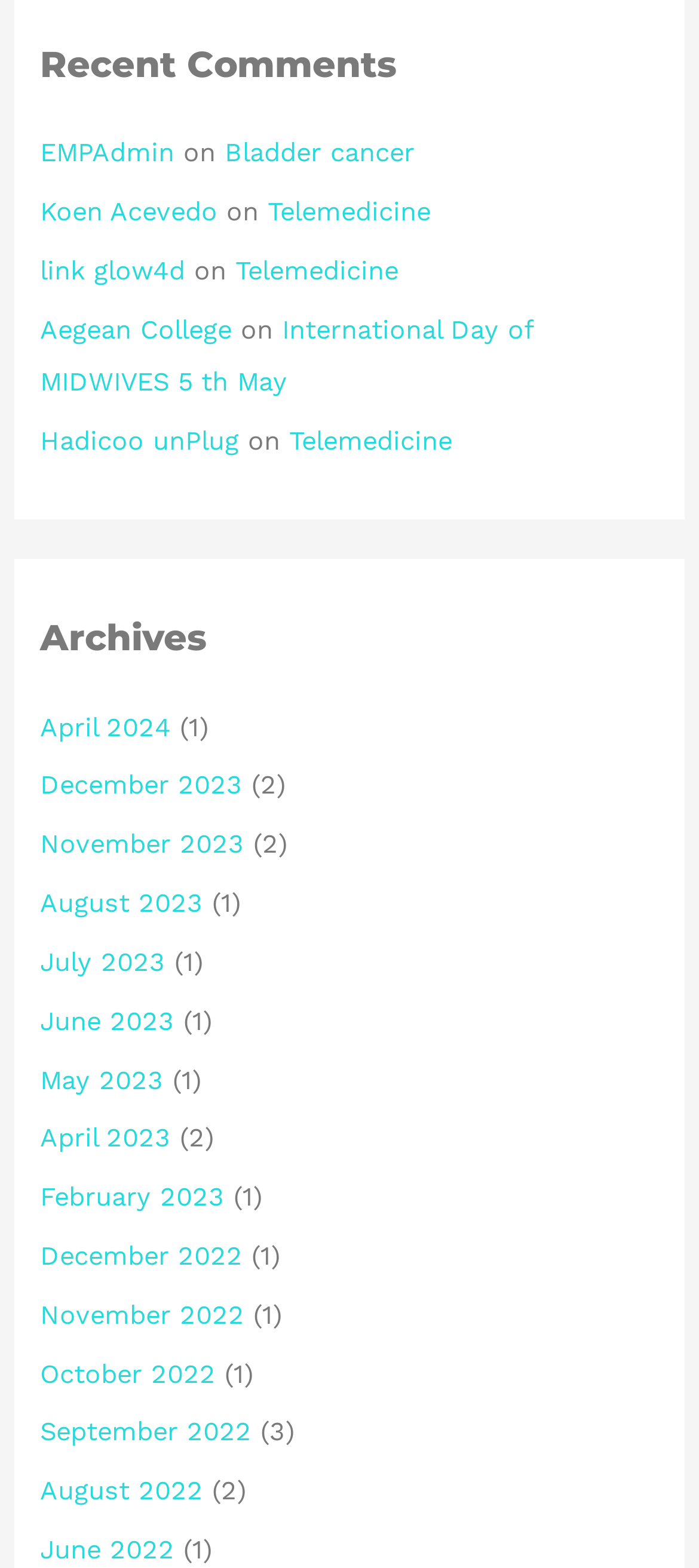Please identify the bounding box coordinates of the clickable area that will fulfill the following instruction: "Visit Aegean College". The coordinates should be in the format of four float numbers between 0 and 1, i.e., [left, top, right, bottom].

[0.058, 0.2, 0.332, 0.22]